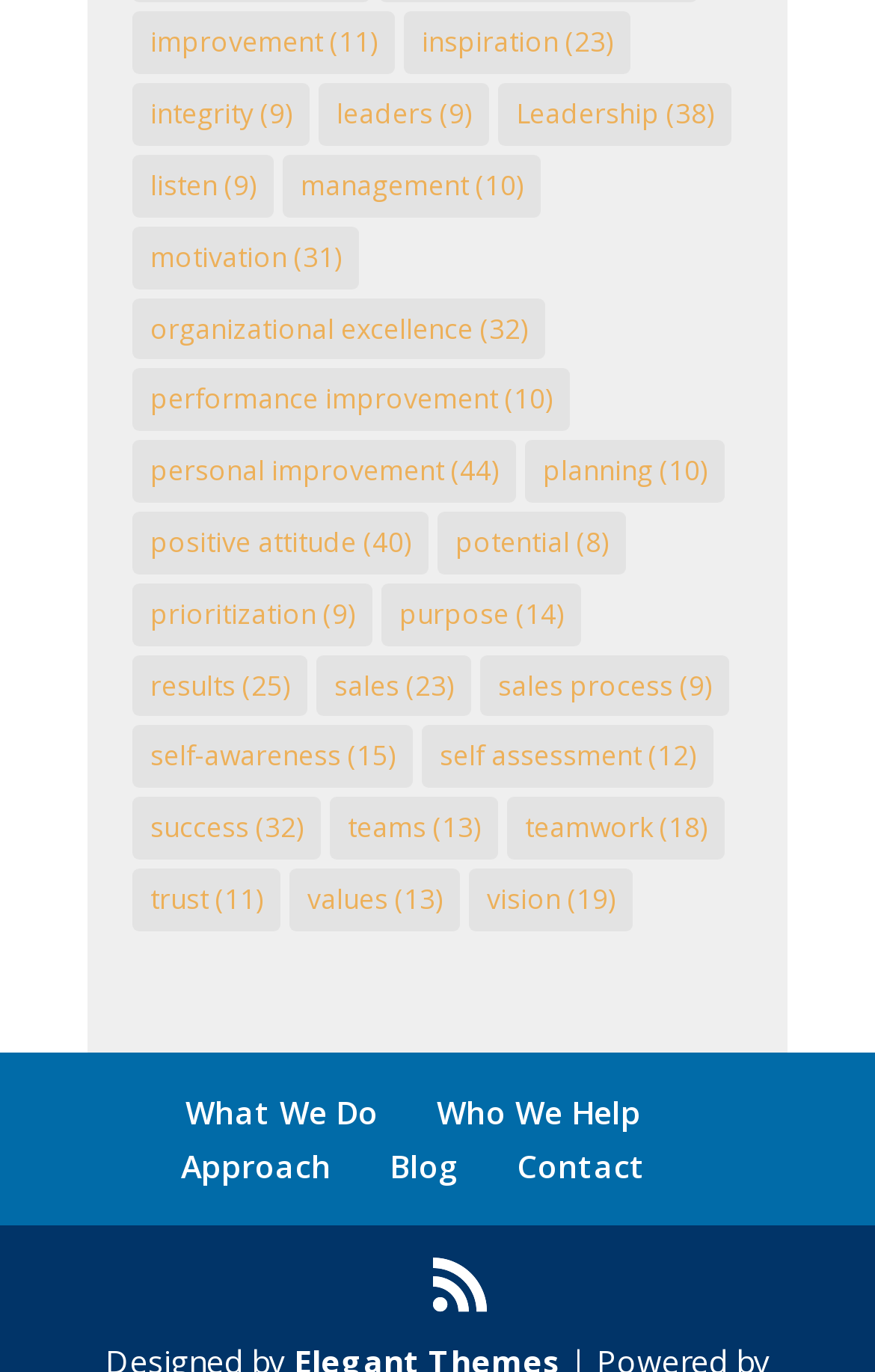Using the given element description, provide the bounding box coordinates (top-left x, top-left y, bottom-right x, bottom-right y) for the corresponding UI element in the screenshot: personal improvement (44)

[0.151, 0.321, 0.59, 0.366]